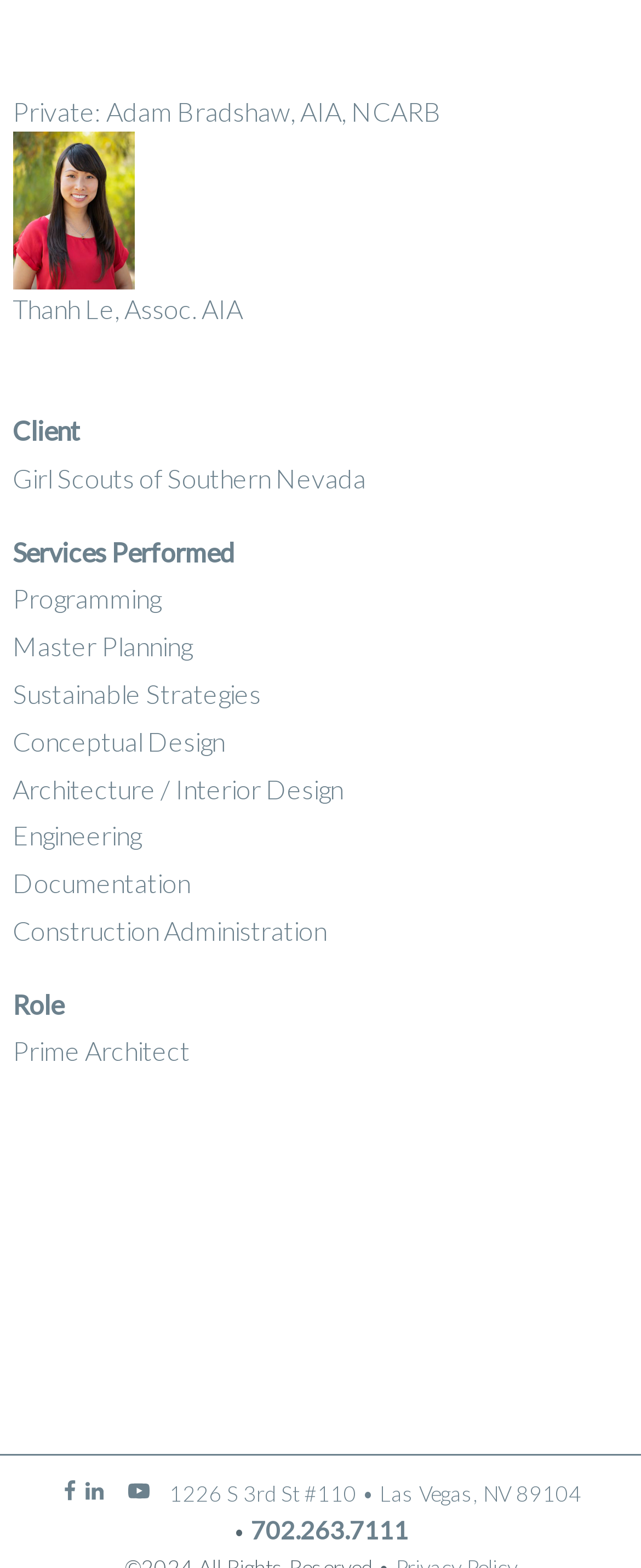Given the description of the UI element: "Thanh Le, Assoc. AIA", predict the bounding box coordinates in the form of [left, top, right, bottom], with each value being a float between 0 and 1.

[0.02, 0.084, 0.898, 0.21]